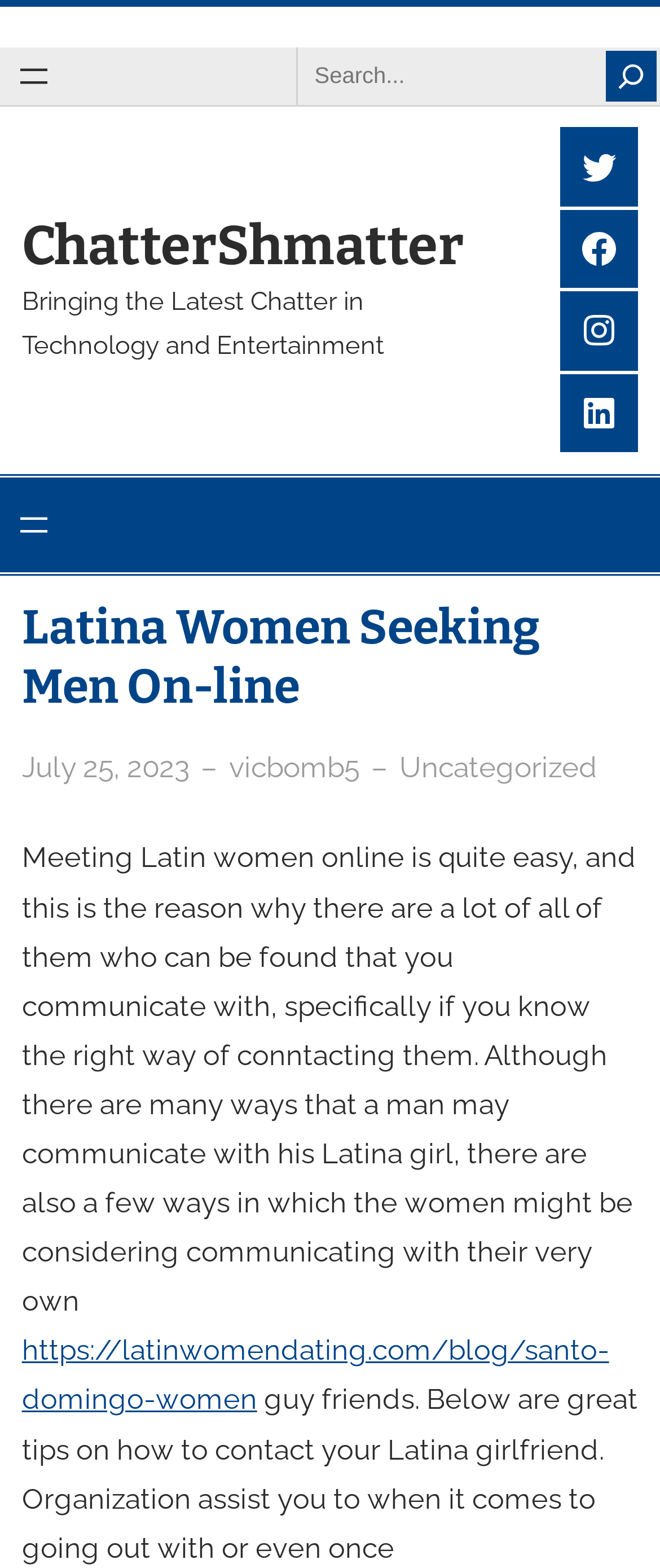Can you specify the bounding box coordinates of the area that needs to be clicked to fulfill the following instruction: "Visit ChatterShmatter homepage"?

[0.033, 0.136, 0.702, 0.177]